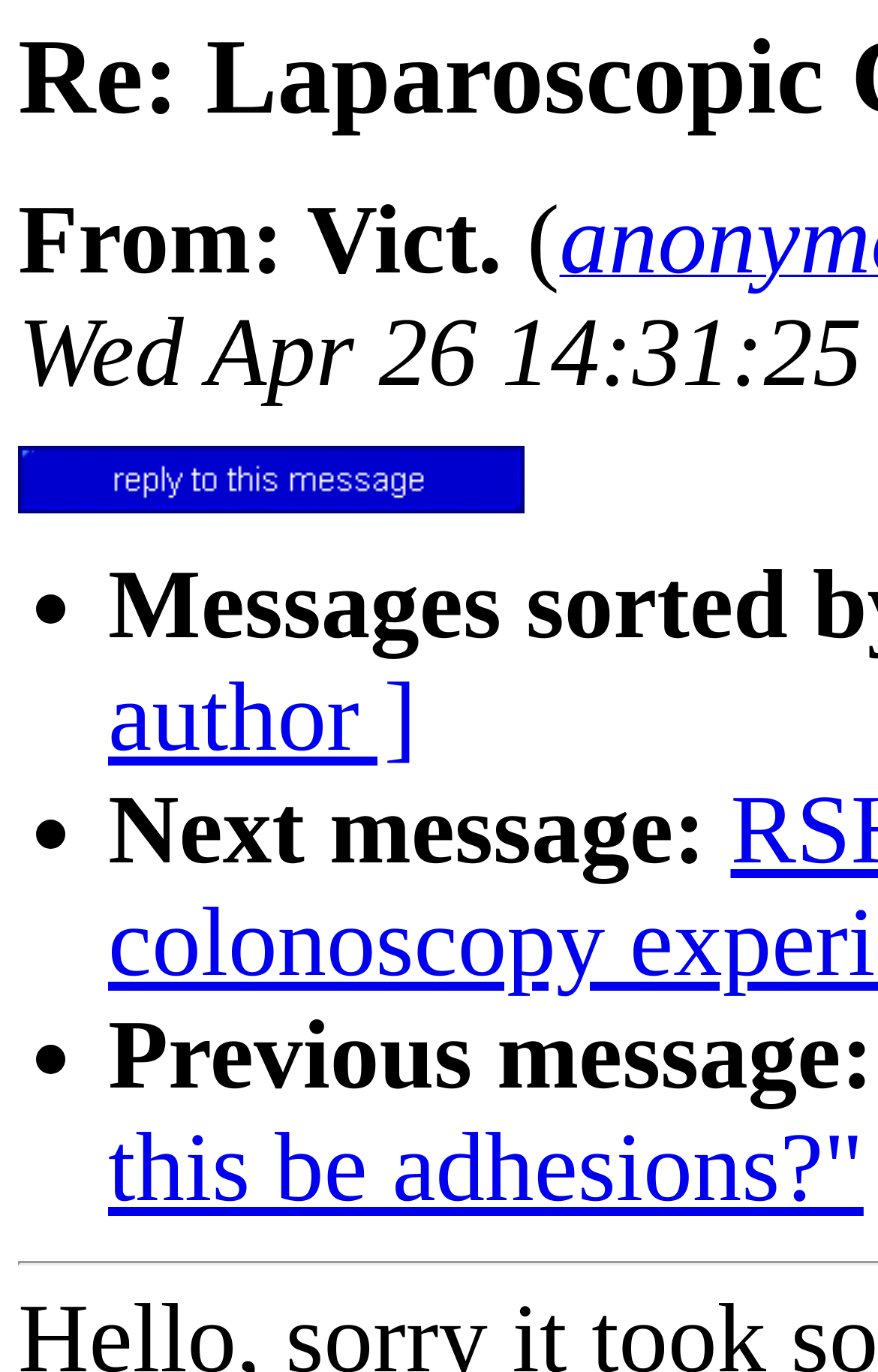Give a concise answer of one word or phrase to the question: 
What is the text next to the second list marker?

Next message: